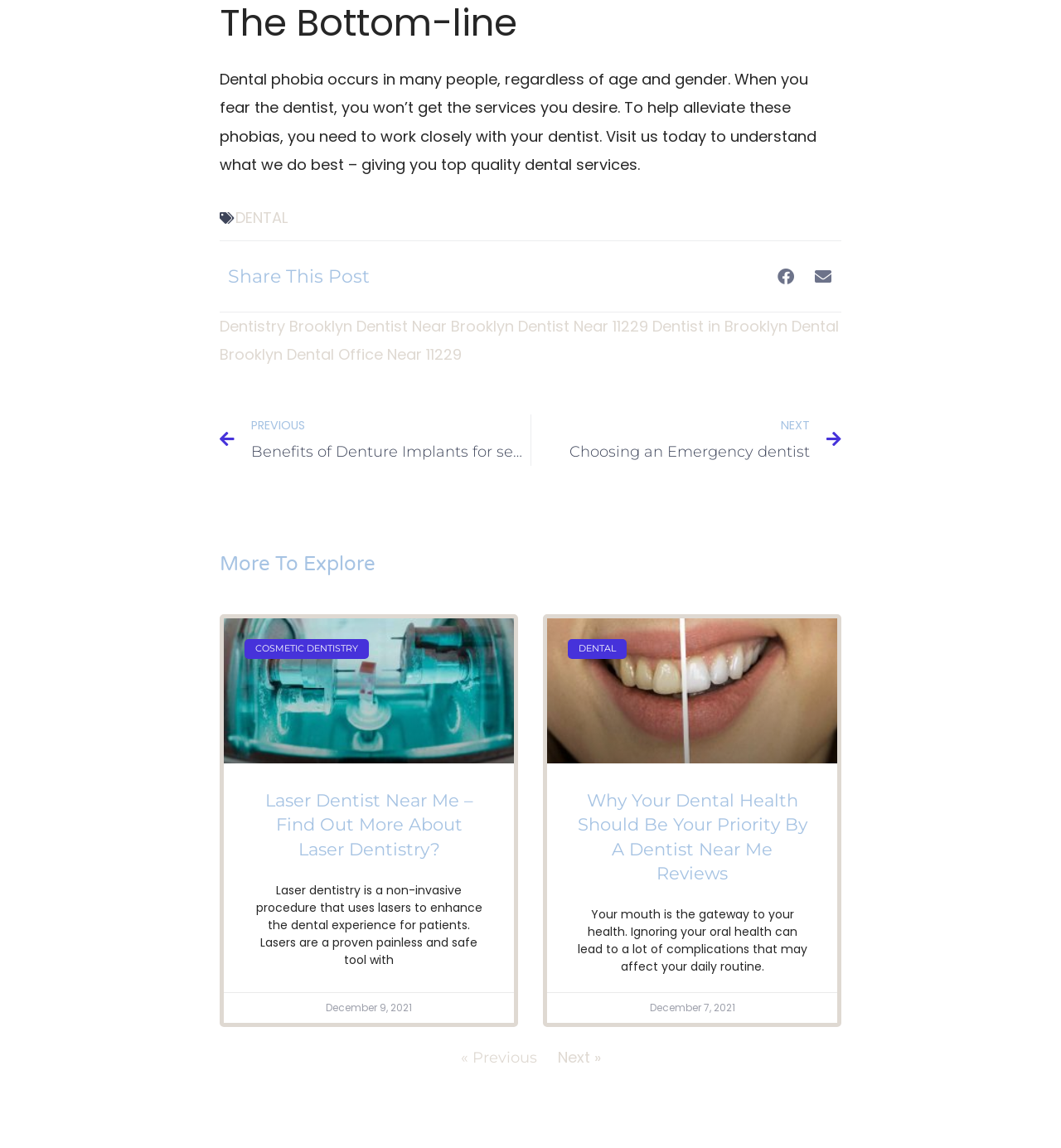Find the bounding box coordinates of the element you need to click on to perform this action: 'Go to the next page'. The coordinates should be represented by four float values between 0 and 1, in the format [left, top, right, bottom].

[0.525, 0.912, 0.566, 0.93]